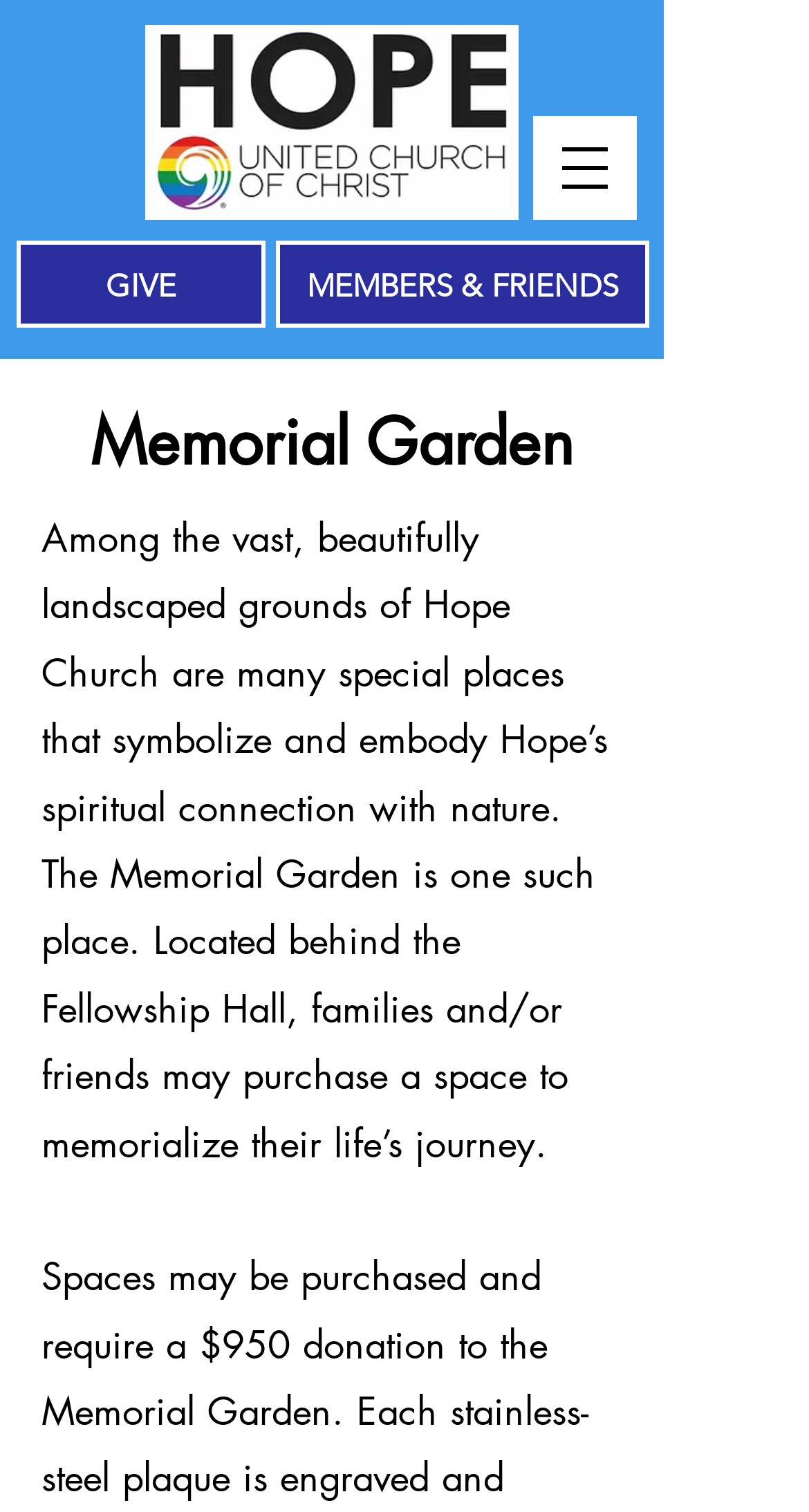What is the purpose of the Memorial Garden?
Examine the webpage screenshot and provide an in-depth answer to the question.

I deduced this answer by reading the text 'Located behind the Fellowship Hall, families and/or friends may purchase a space to memorialize their life’s journey.' which implies that the Memorial Garden is a place where people can commemorate their life's journey.